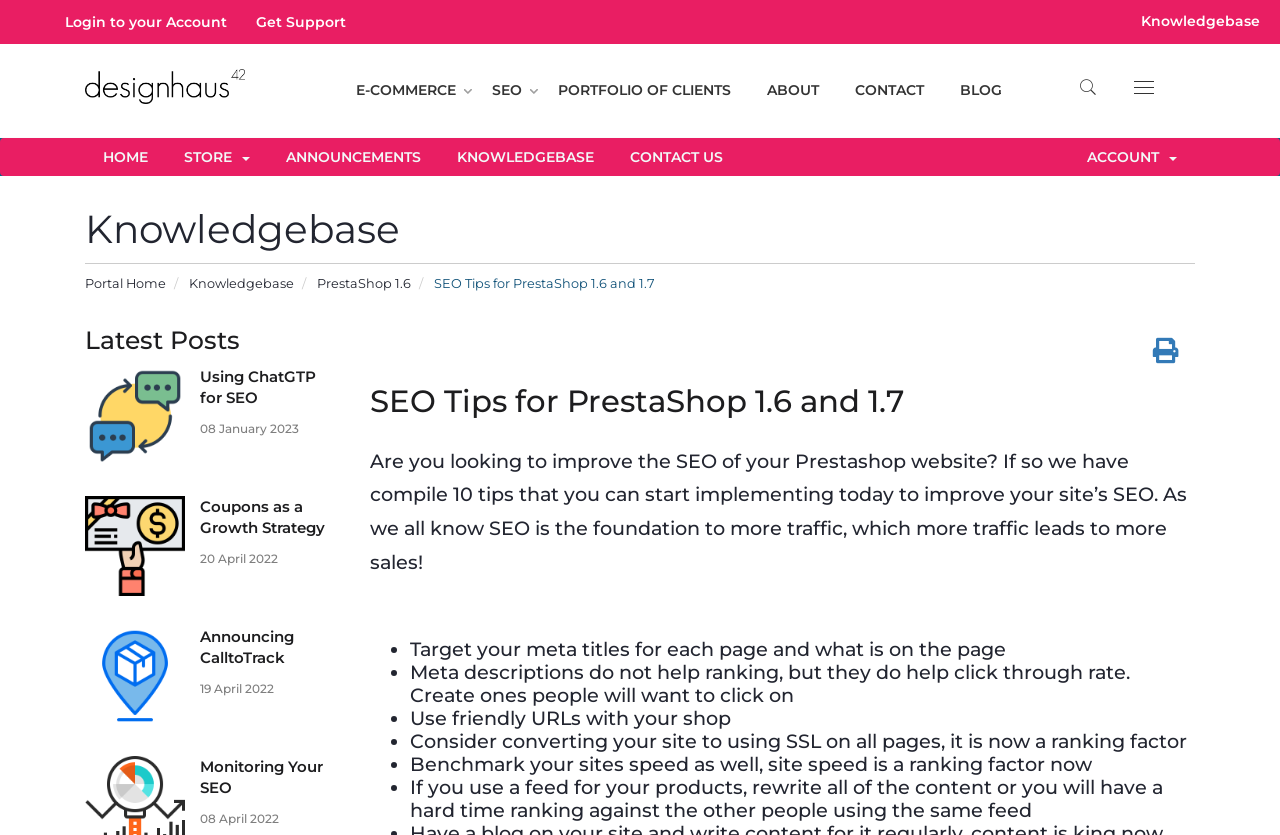How many SEO tips are provided on this webpage?
Give a detailed and exhaustive answer to the question.

I counted the list markers ('•') and corresponding static text elements, and there are 10 SEO tips provided on this webpage, starting from 'Target your meta titles for each page and what is on the page' to 'If you use a feed for your products, rewrite all of the content or you will have a hard time ranking against the other people using the same feed'.